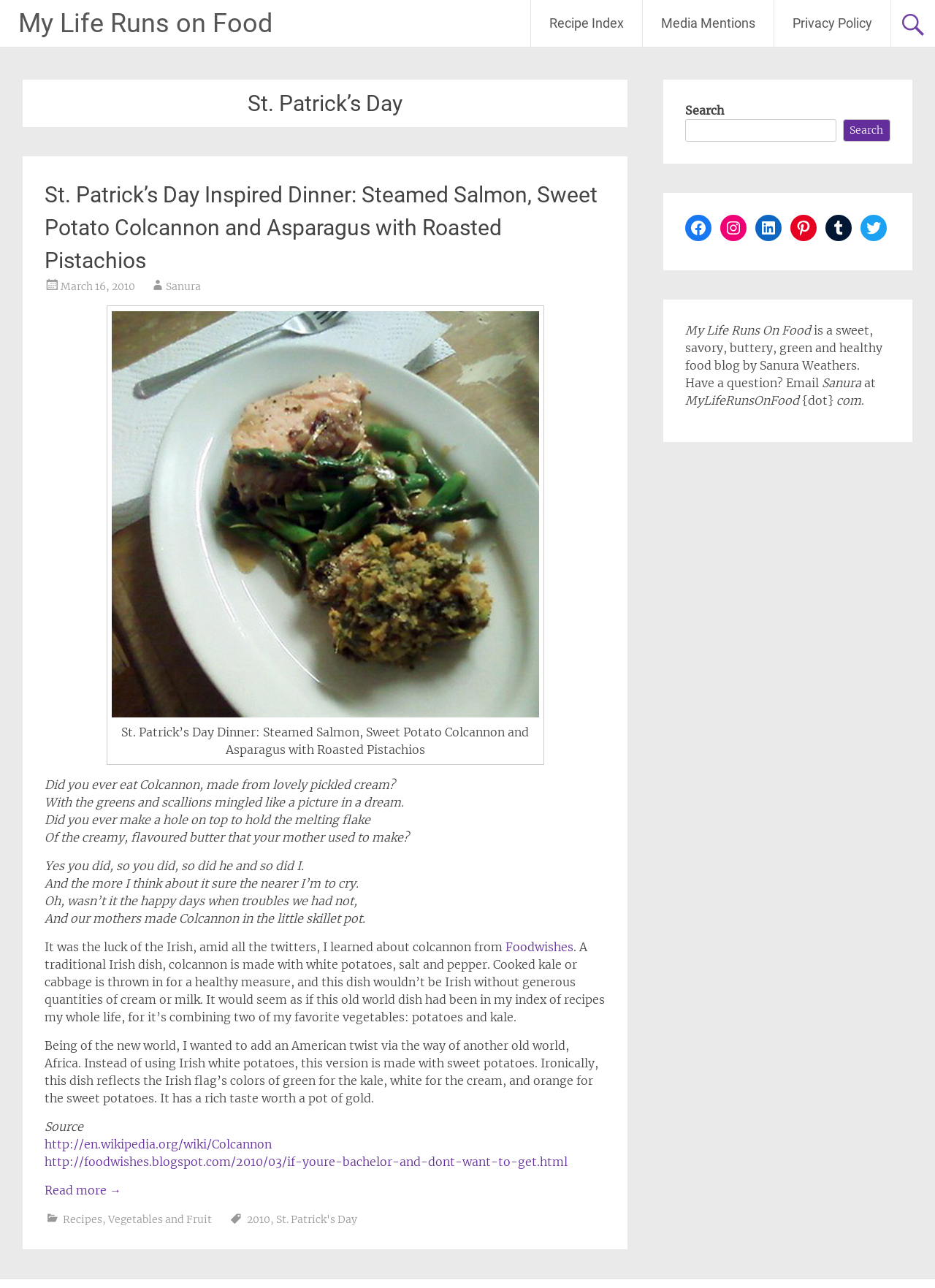Extract the bounding box coordinates for the described element: "Recipe Index". The coordinates should be represented as four float numbers between 0 and 1: [left, top, right, bottom].

[0.568, 0.0, 0.687, 0.036]